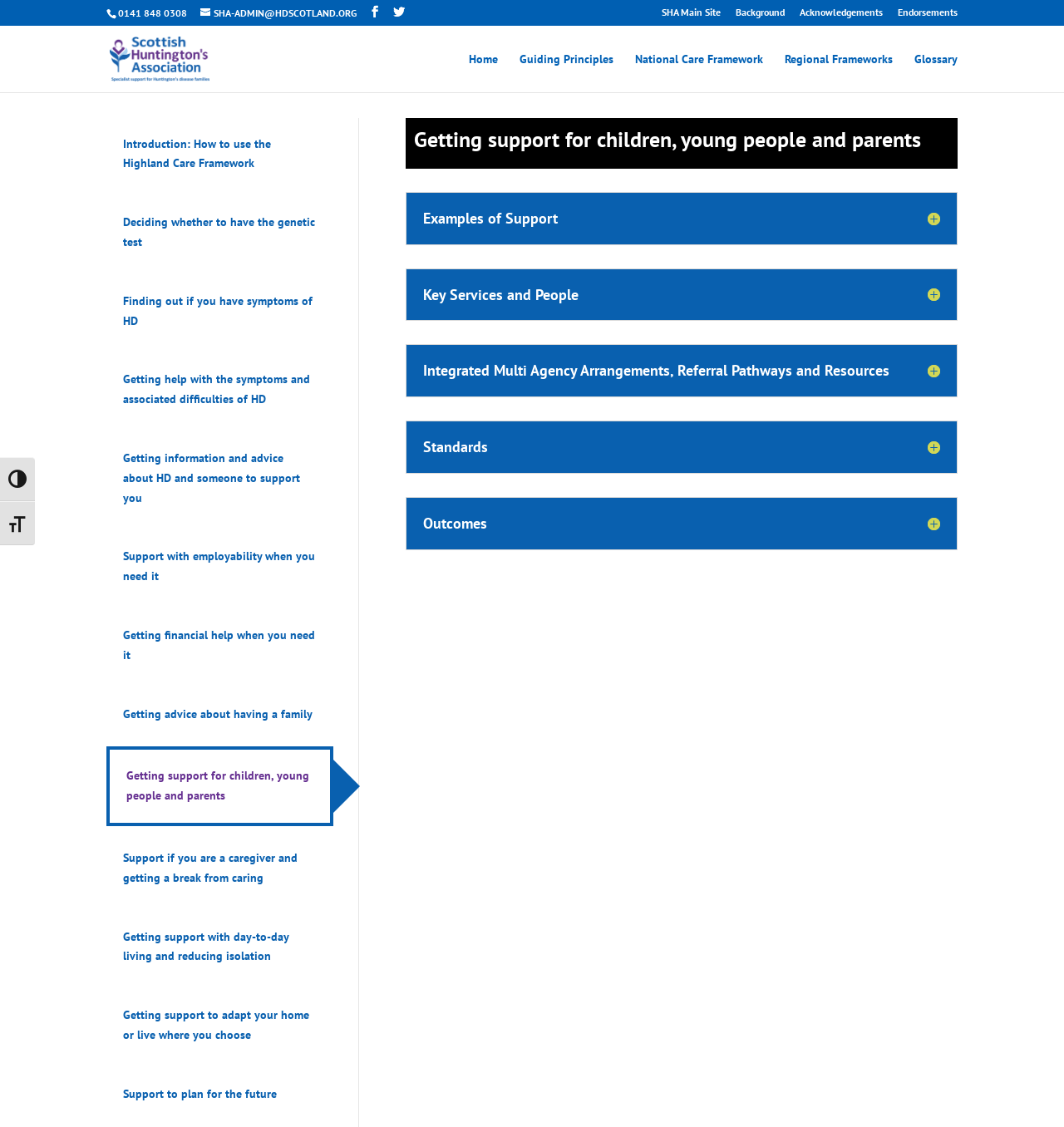What is the main topic of this webpage?
Using the information presented in the image, please offer a detailed response to the question.

The main topic can be inferred from the heading element with the bounding box coordinates [0.389, 0.112, 0.892, 0.142], which says 'Getting support for children, young people and parents'. This heading is prominent and appears to be the main topic of the webpage.